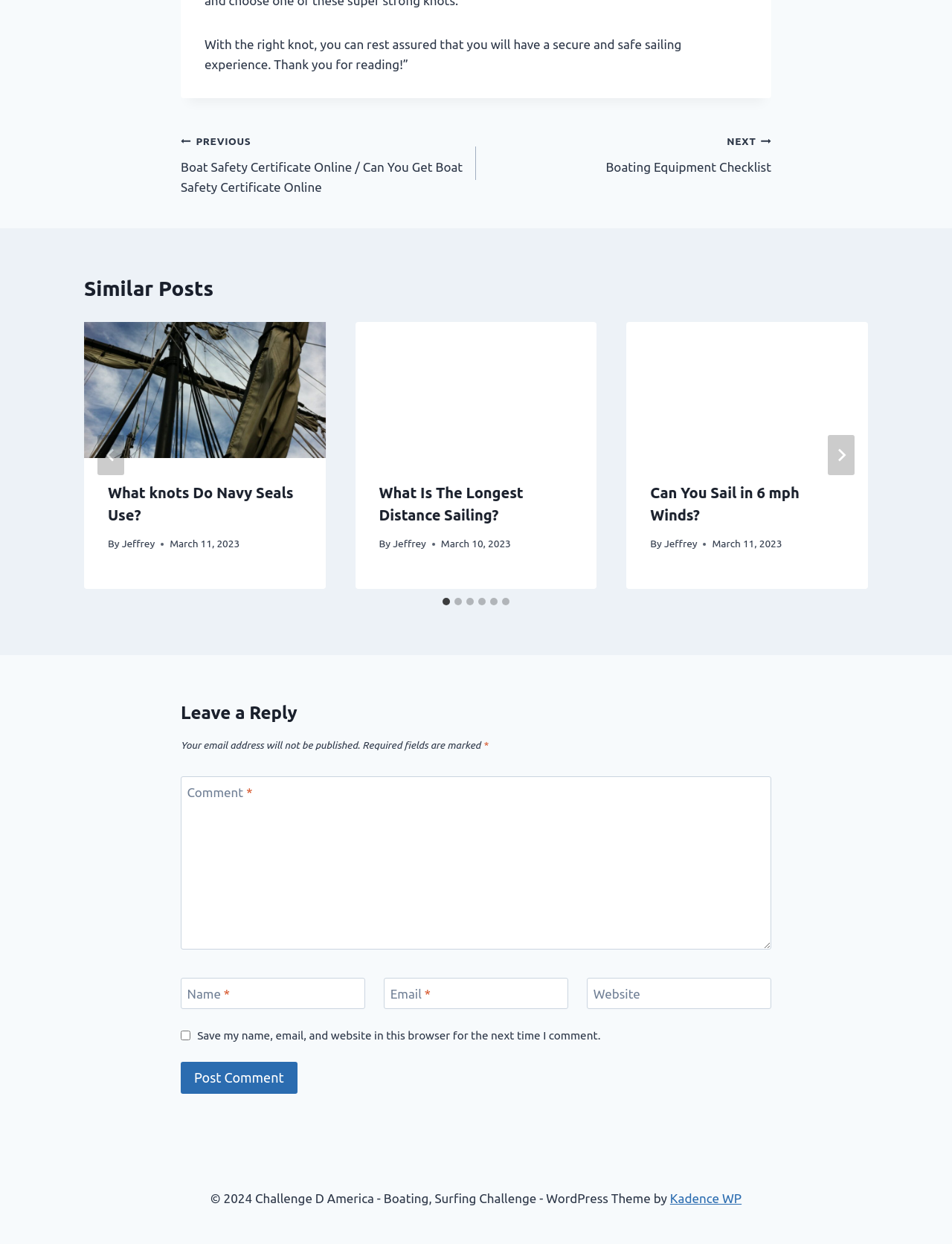Please provide a comprehensive response to the question based on the details in the image: What is the title of the first similar post?

I looked at the first tabpanel with the role description 'slide' inside the region with the role description 'Posts', and found the heading element with the text 'What knots Do Navy Seals Use?'.